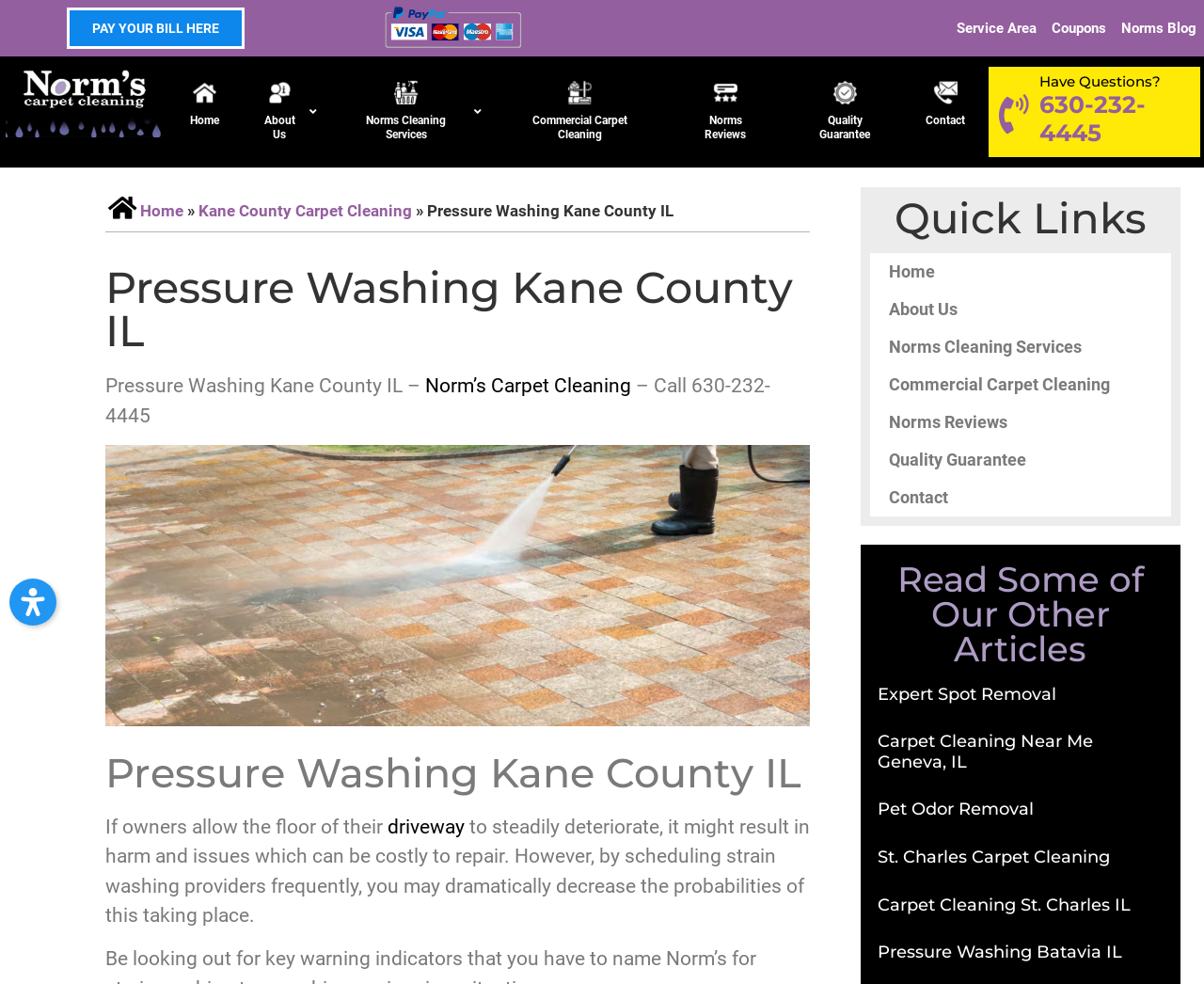Bounding box coordinates should be in the format (top-left x, top-left y, bottom-right x, bottom-right y) and all values should be floating point numbers between 0 and 1. Determine the bounding box coordinate for the UI element described as: Commercial Carpet Cleaning

[0.722, 0.372, 0.972, 0.41]